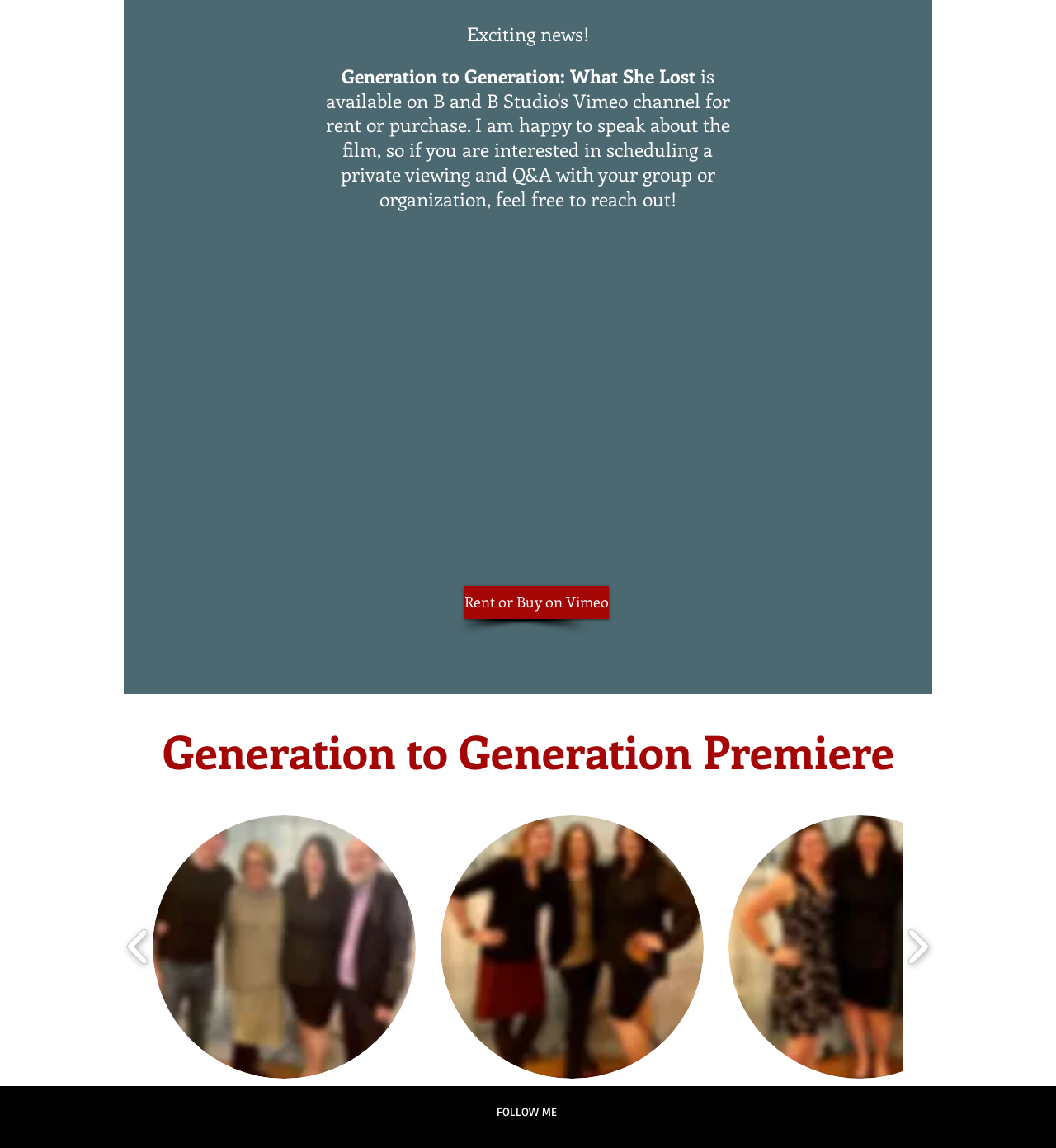Identify the bounding box of the UI component described as: "aria-describedby="describedby_item-2-comp-kynwvzxz" aria-label="Film Premiere Pic 4"".

[0.69, 0.71, 0.939, 0.94]